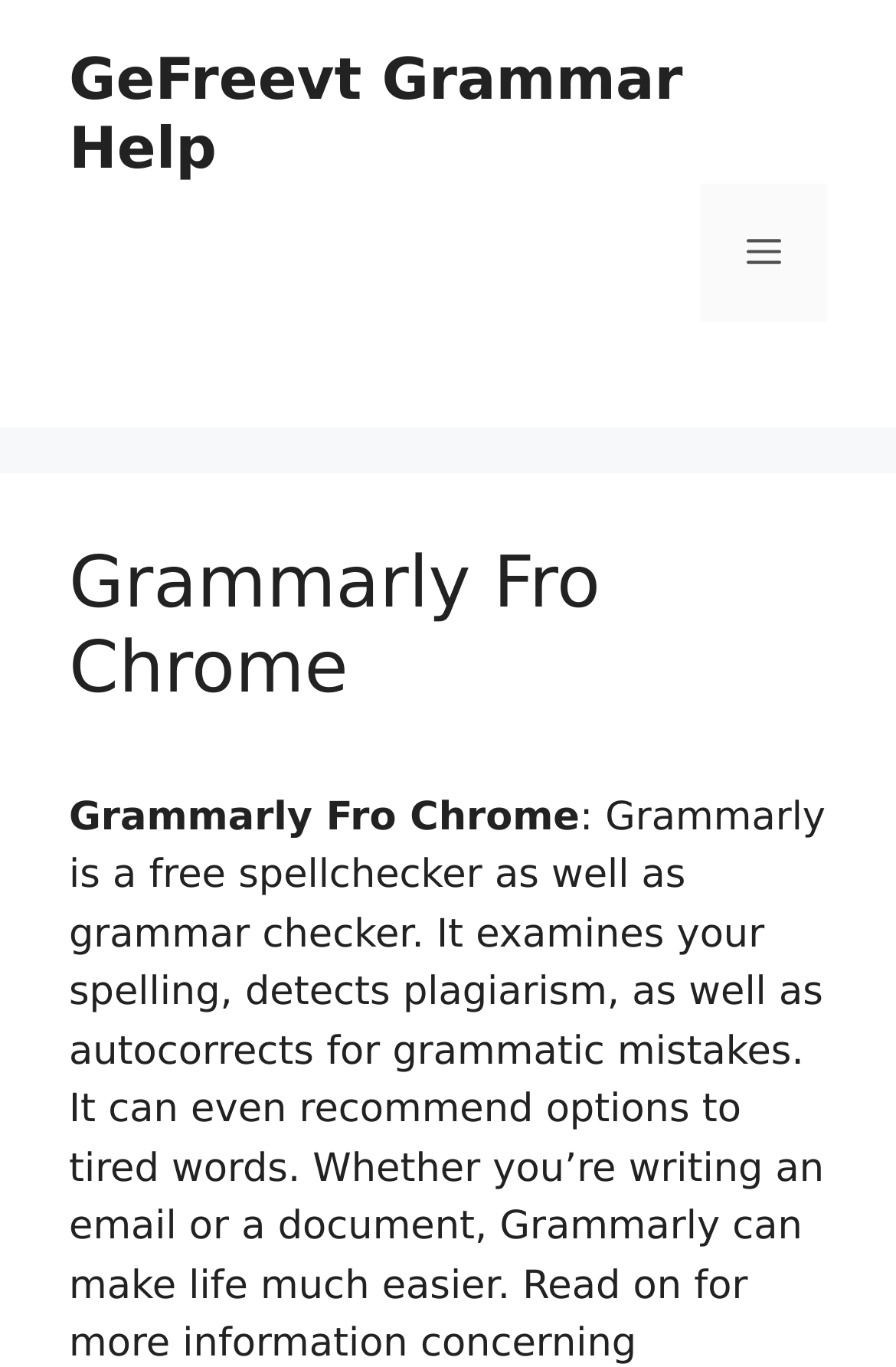Return the bounding box coordinates of the UI element that corresponds to this description: "GeFreevt Grammar Help". The coordinates must be given as four float numbers in the range of 0 and 1, [left, top, right, bottom].

[0.077, 0.034, 0.762, 0.133]